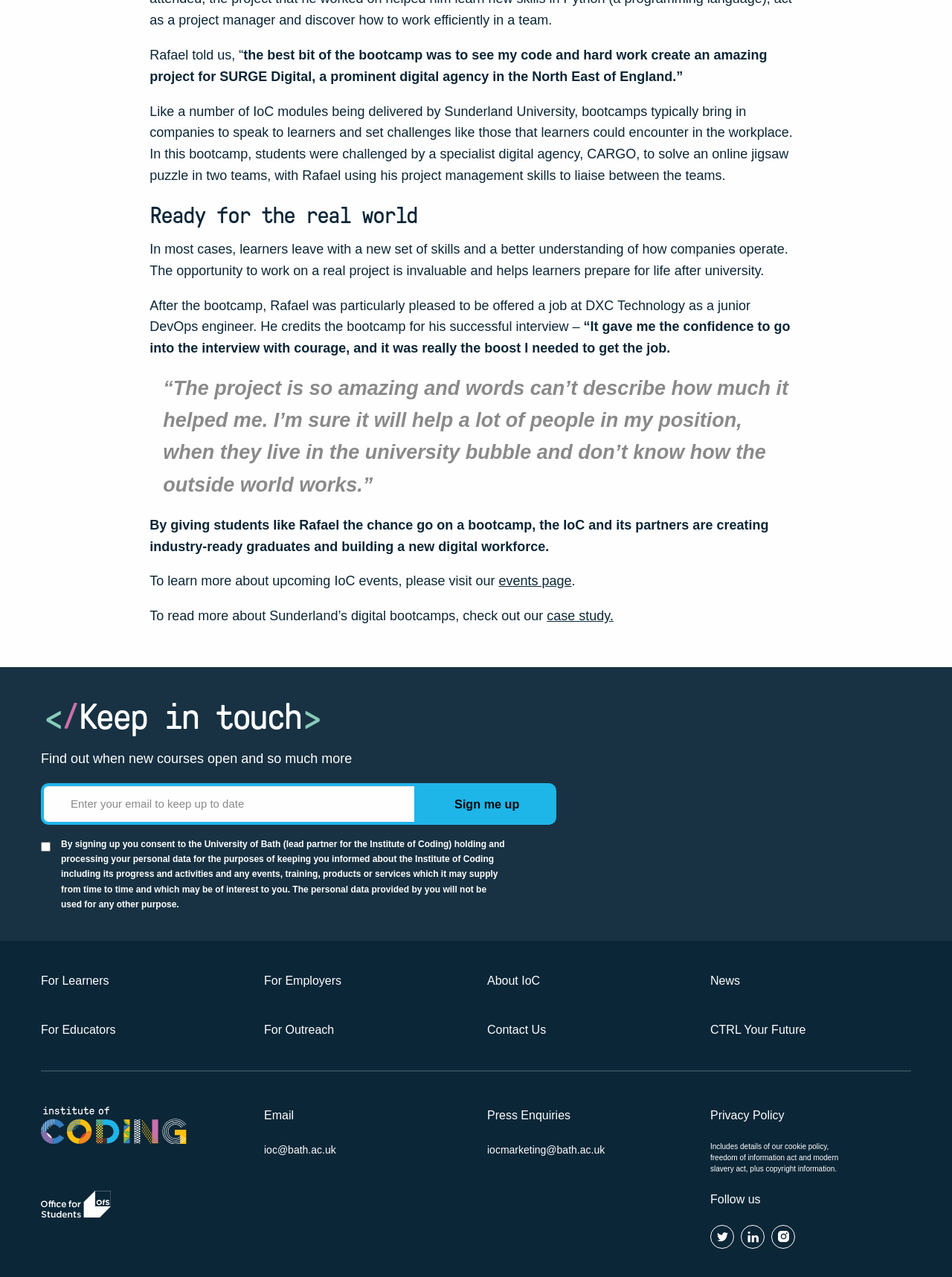Extract the bounding box coordinates of the UI element described by: "iocmarketing@bath.ac.uk". The coordinates should include four float numbers ranging from 0 to 1, e.g., [left, top, right, bottom].

[0.512, 0.896, 0.635, 0.905]